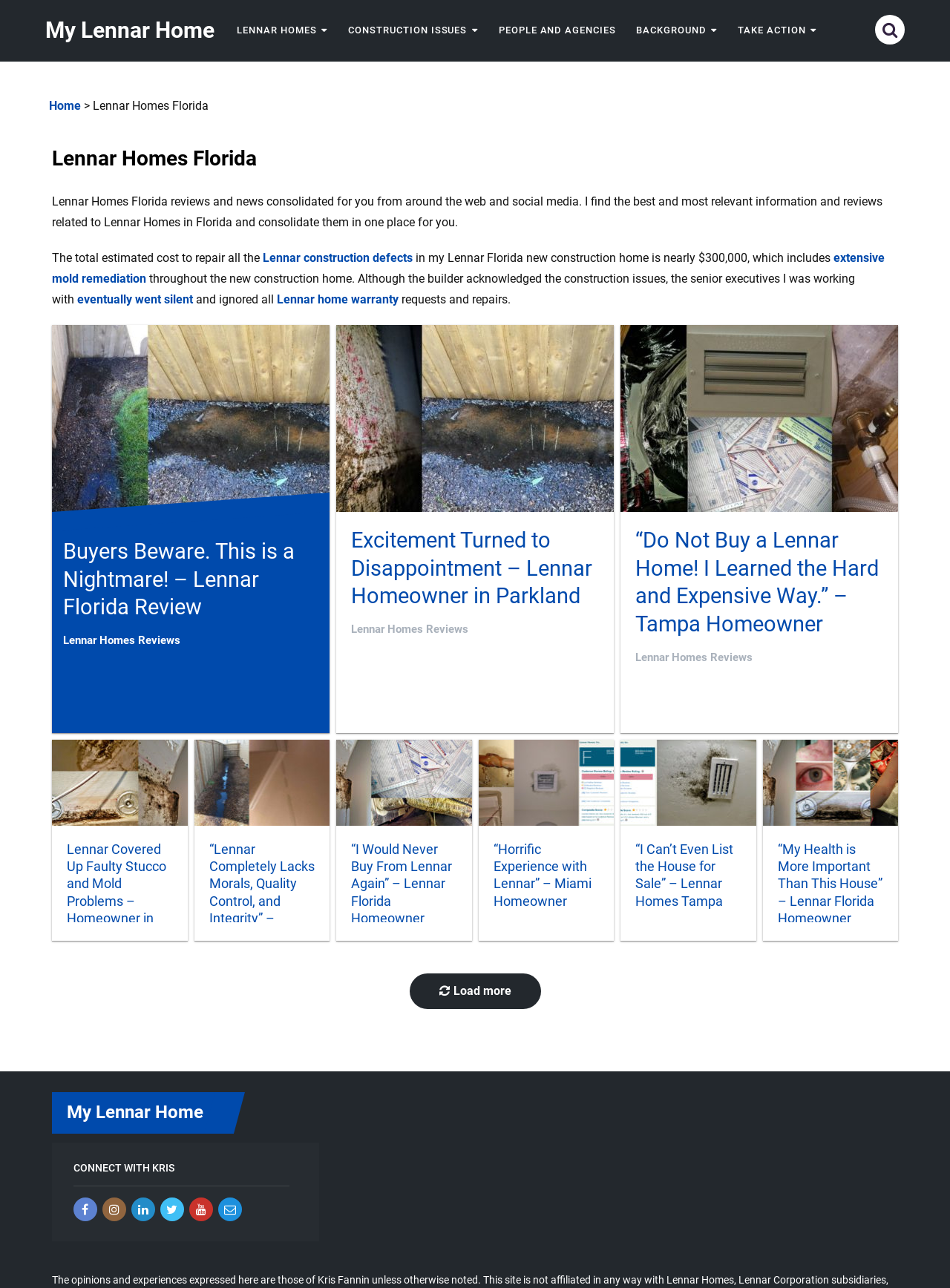Generate a thorough explanation of the webpage's elements.

This webpage is about Lennar Homes Florida reviews and news. At the top, there is a heading "My Lennar Home" and a link with the same text. Below it, there are several links to different sections, including "LENNAR HOMES", "CONSTRUCTION ISSUES", "PEOPLE AND AGENCIES", "BACKGROUND", and "TAKE ACTION". 

To the right of these links, there is a search box with a magnifying glass icon. Below the search box, there is a heading "Lennar Homes Florida" and a paragraph of text describing the purpose of the webpage, which is to consolidate reviews and news about Lennar Homes in Florida.

The main content of the webpage is divided into several articles, each with a heading, an image, and a link to a review or news article about Lennar Homes. The articles are arranged in a grid layout, with three columns and multiple rows. Each article has a heading that summarizes the content of the review or news article, such as "Buyers Beware. This is a Nightmare! – Lennar Florida Review" or "“Do Not Buy a Lennar Home! I Learned the Hard and Expensive Way.” – Tampa Homeowner".

At the bottom of the webpage, there is a link to "Load more" articles. Below that, there is a heading "My Lennar Home" and a heading "CONNECT WITH KRIS", followed by several social media links.